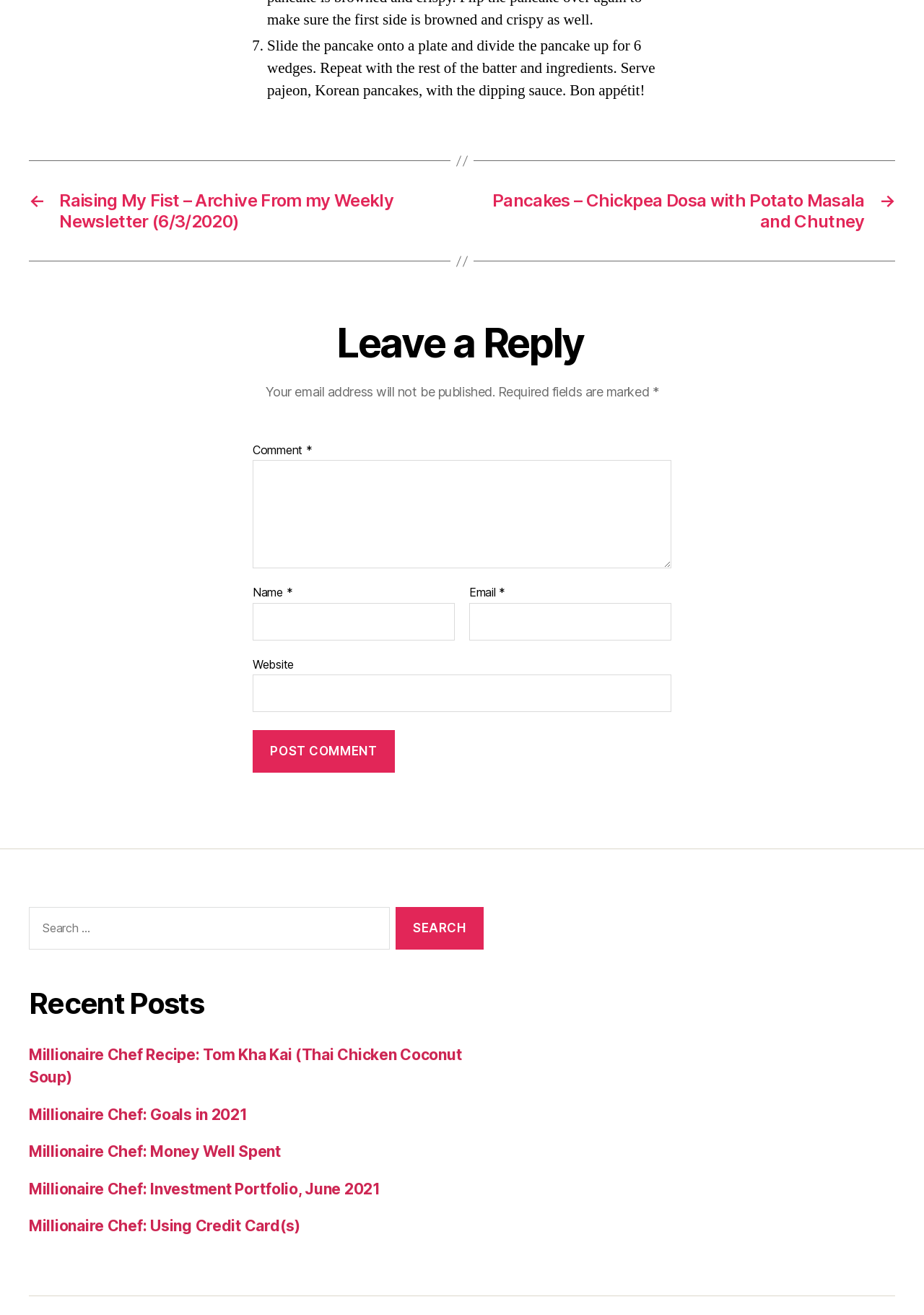Please find the bounding box coordinates of the clickable region needed to complete the following instruction: "Search for something". The bounding box coordinates must consist of four float numbers between 0 and 1, i.e., [left, top, right, bottom].

None